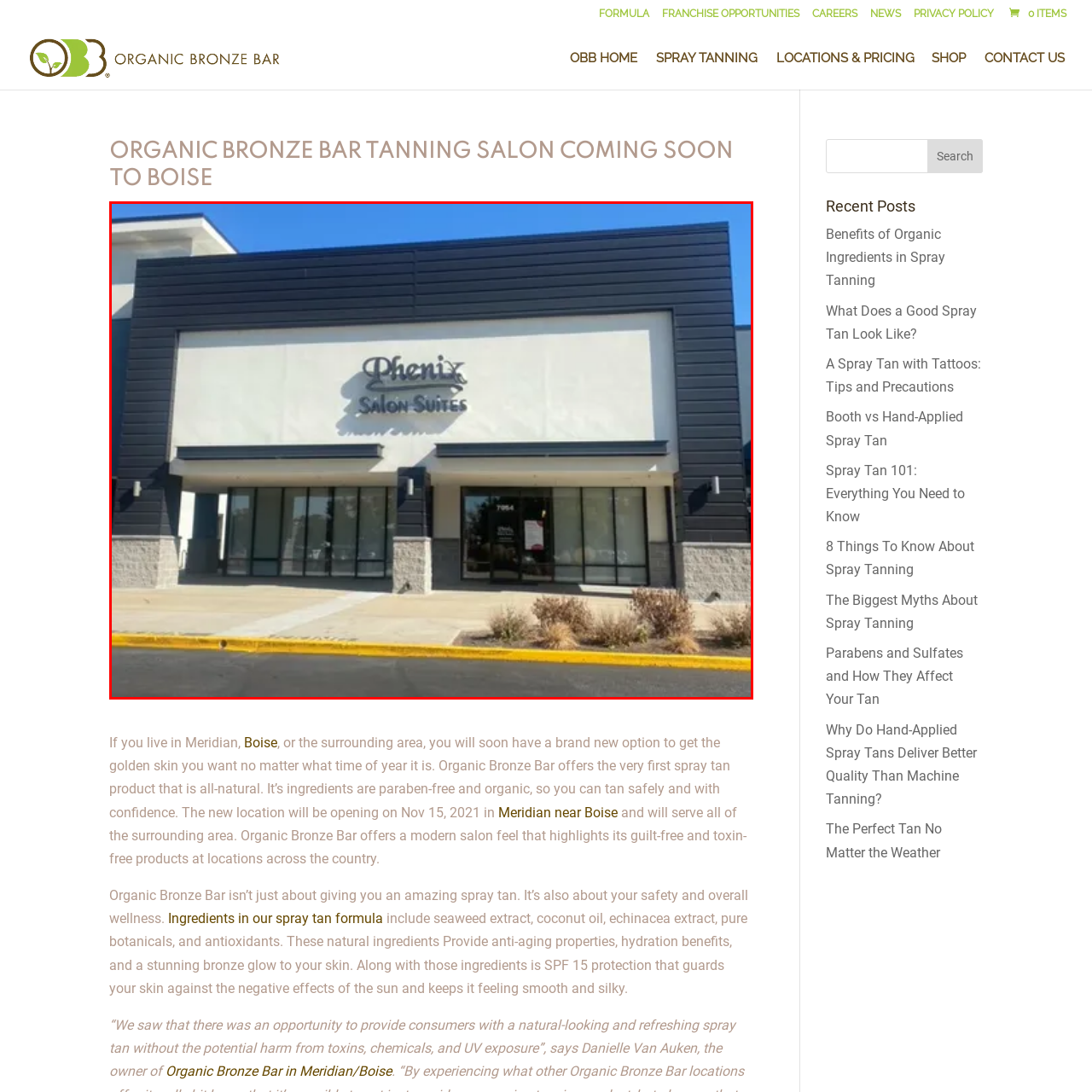What is above the entrance? Look at the image outlined by the red bounding box and provide a succinct answer in one word or a brief phrase.

Elegant sign